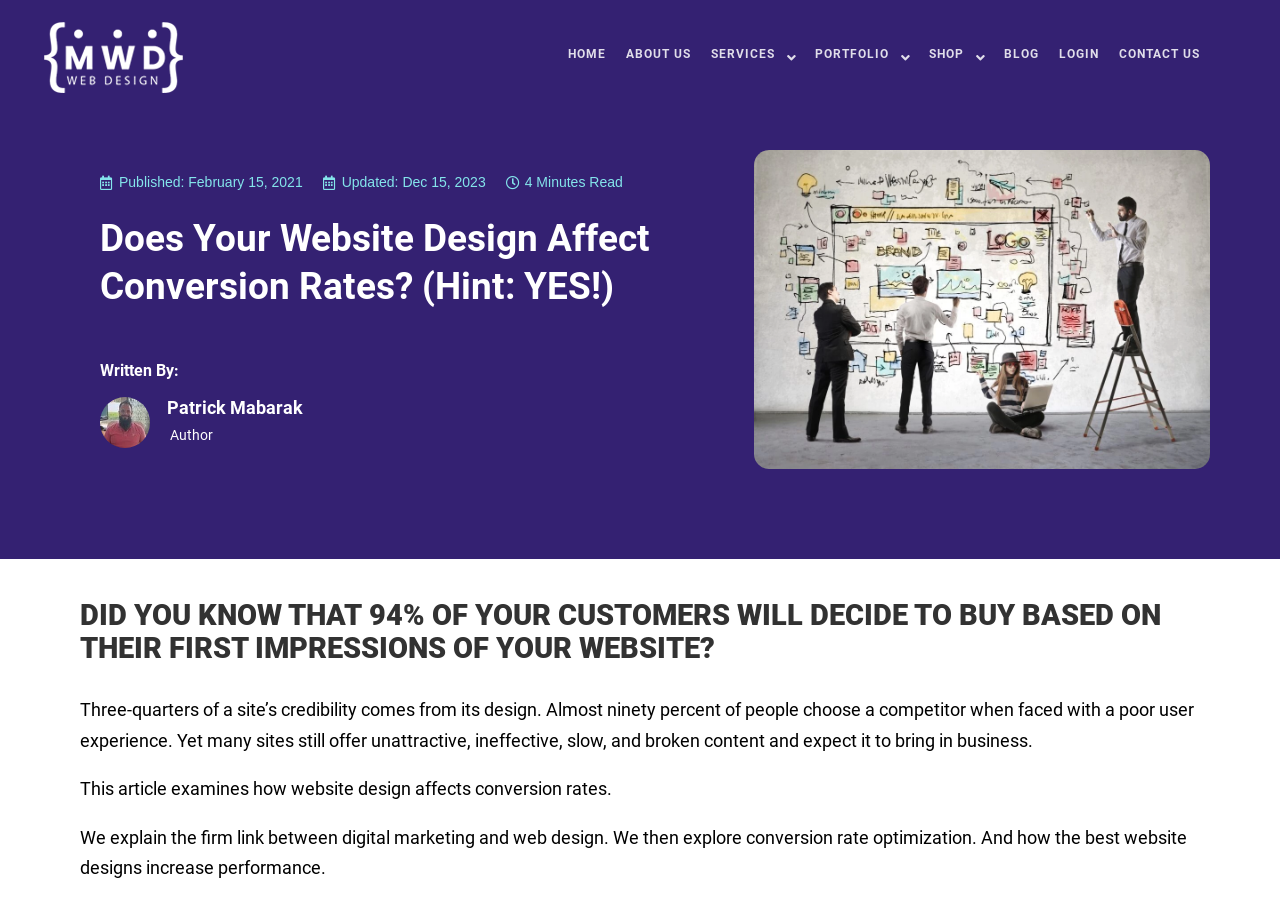Please locate the bounding box coordinates of the element that should be clicked to achieve the given instruction: "Contact Us to increase conversion rates".

[0.866, 0.052, 0.945, 0.067]